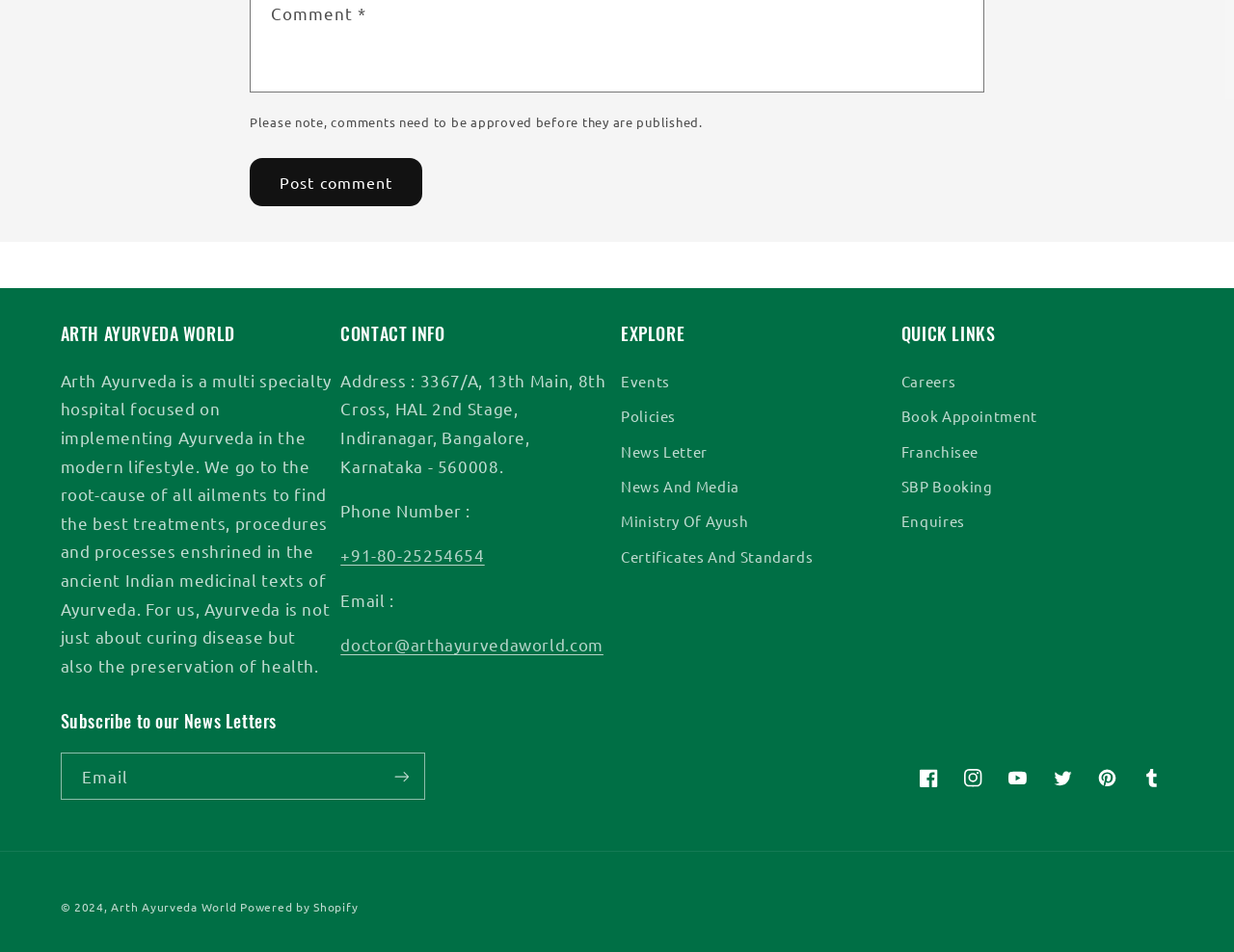Using the given element description, provide the bounding box coordinates (top-left x, top-left y, bottom-right x, bottom-right y) for the corresponding UI element in the screenshot: Facebook

None